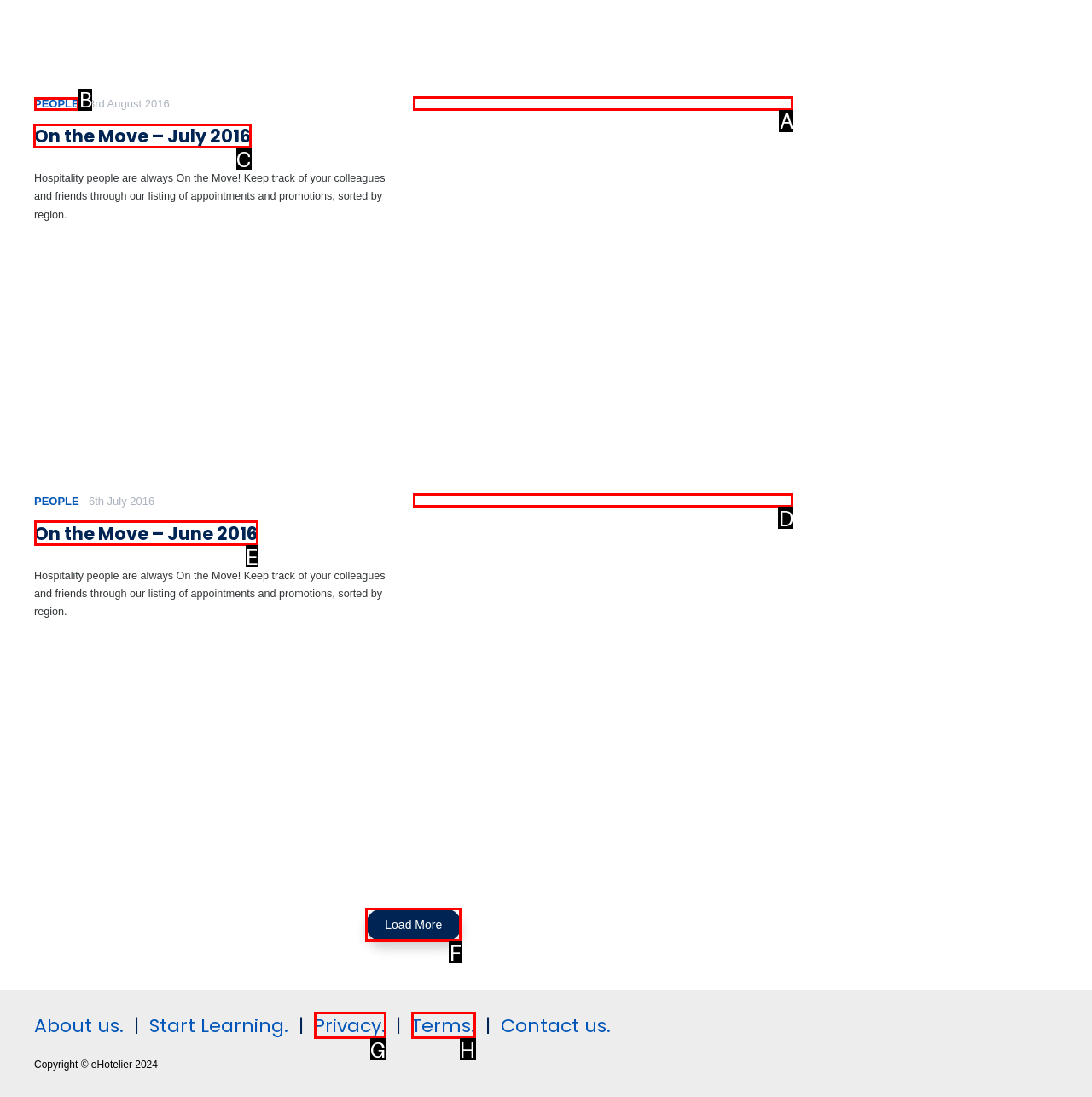Determine the letter of the element I should select to fulfill the following instruction: View On the Move – July 2016. Just provide the letter.

C